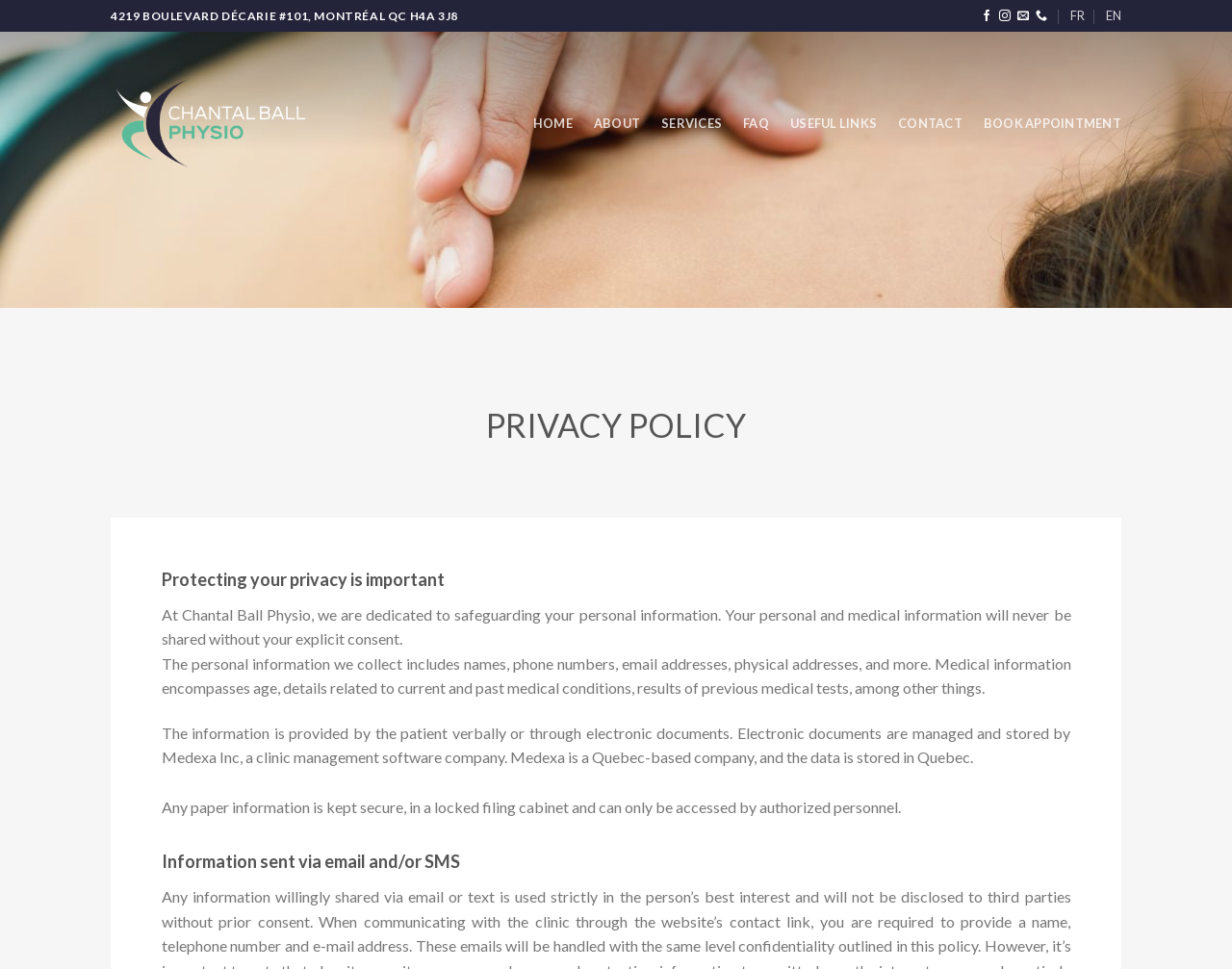How can I contact Chantal Ball Physio?
Based on the image, provide a one-word or brief-phrase response.

Call, email, or follow on Facebook/Instagram